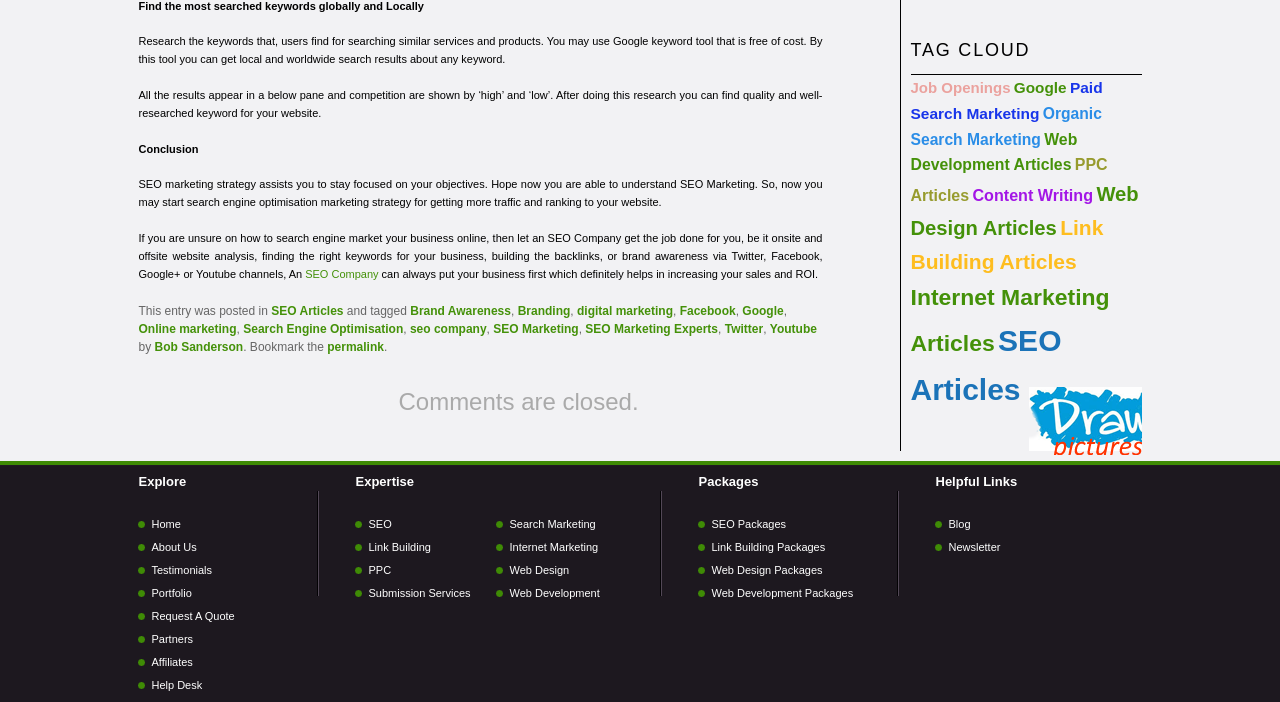Locate the bounding box of the UI element described by: "seo company" in the given webpage screenshot.

[0.32, 0.458, 0.38, 0.478]